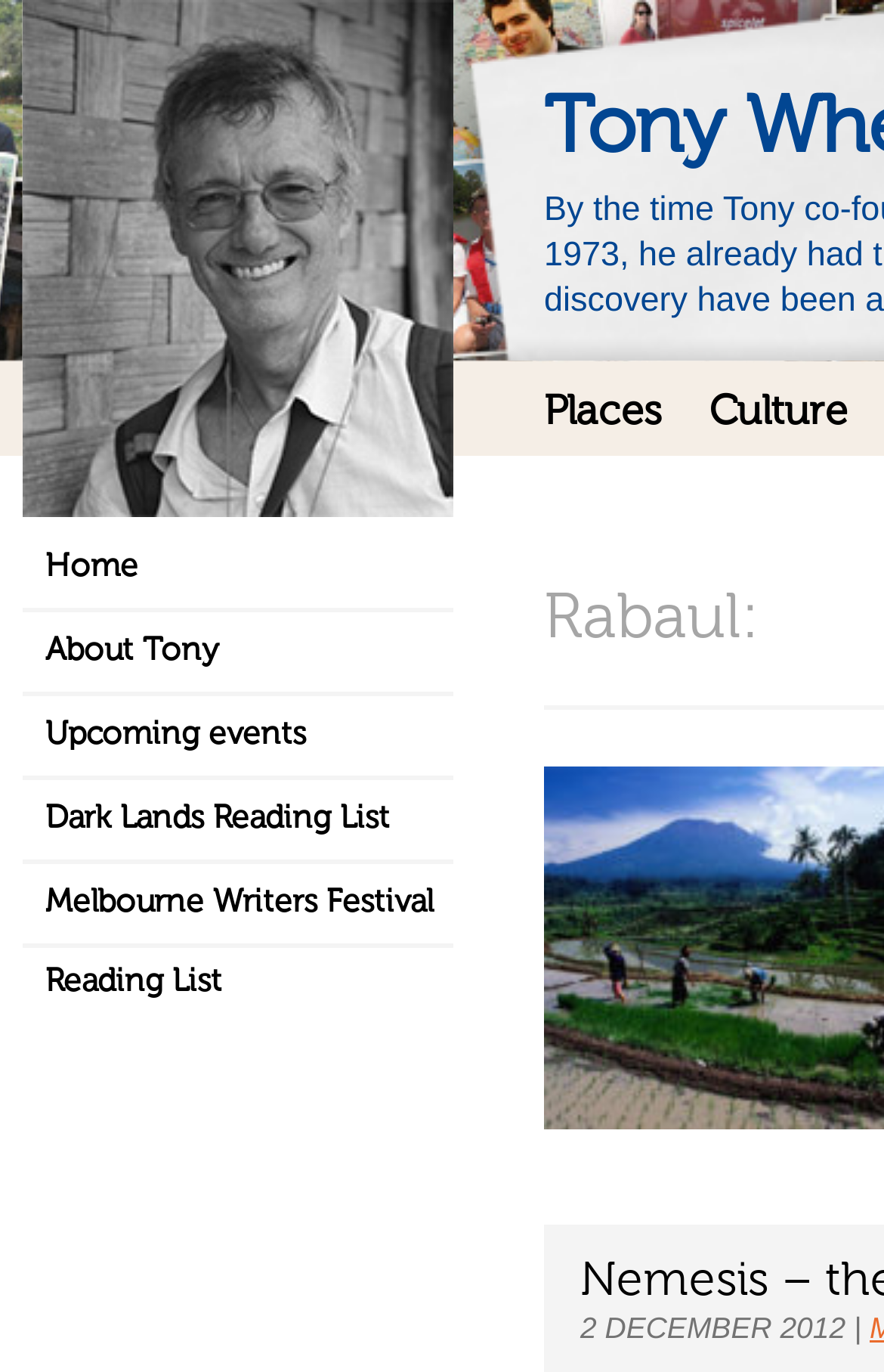Please identify the bounding box coordinates of the area I need to click to accomplish the following instruction: "go to Tony Wheeler's Travels".

[0.026, 0.0, 0.513, 0.377]